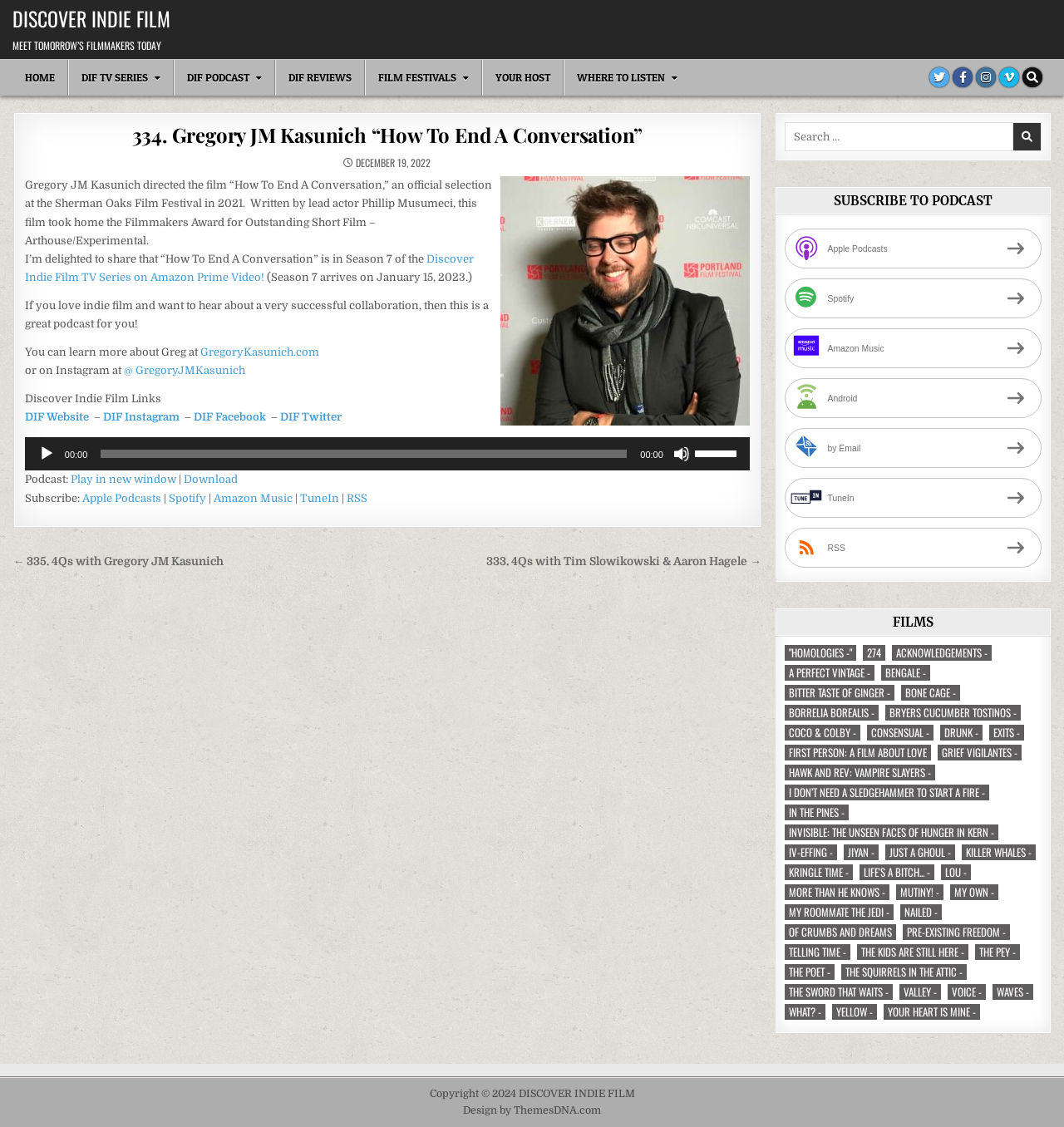Can you determine the bounding box coordinates of the area that needs to be clicked to fulfill the following instruction: "Subscribe to the podcast on Apple Podcasts"?

[0.738, 0.203, 0.979, 0.238]